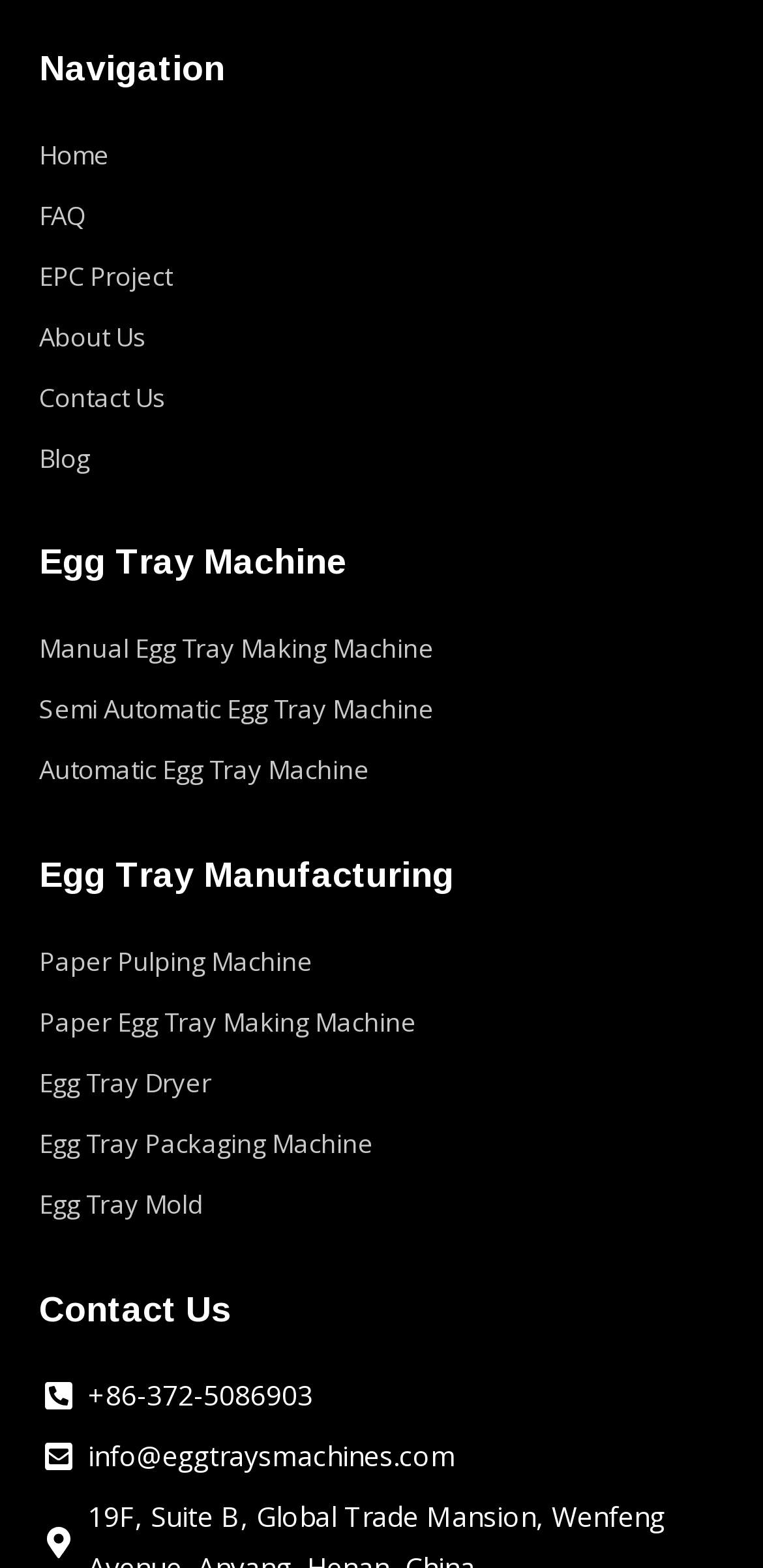Find the bounding box coordinates for the HTML element described in this sentence: "Egg Tray Packaging Machine". Provide the coordinates as four float numbers between 0 and 1, in the format [left, top, right, bottom].

[0.051, 0.714, 0.949, 0.746]